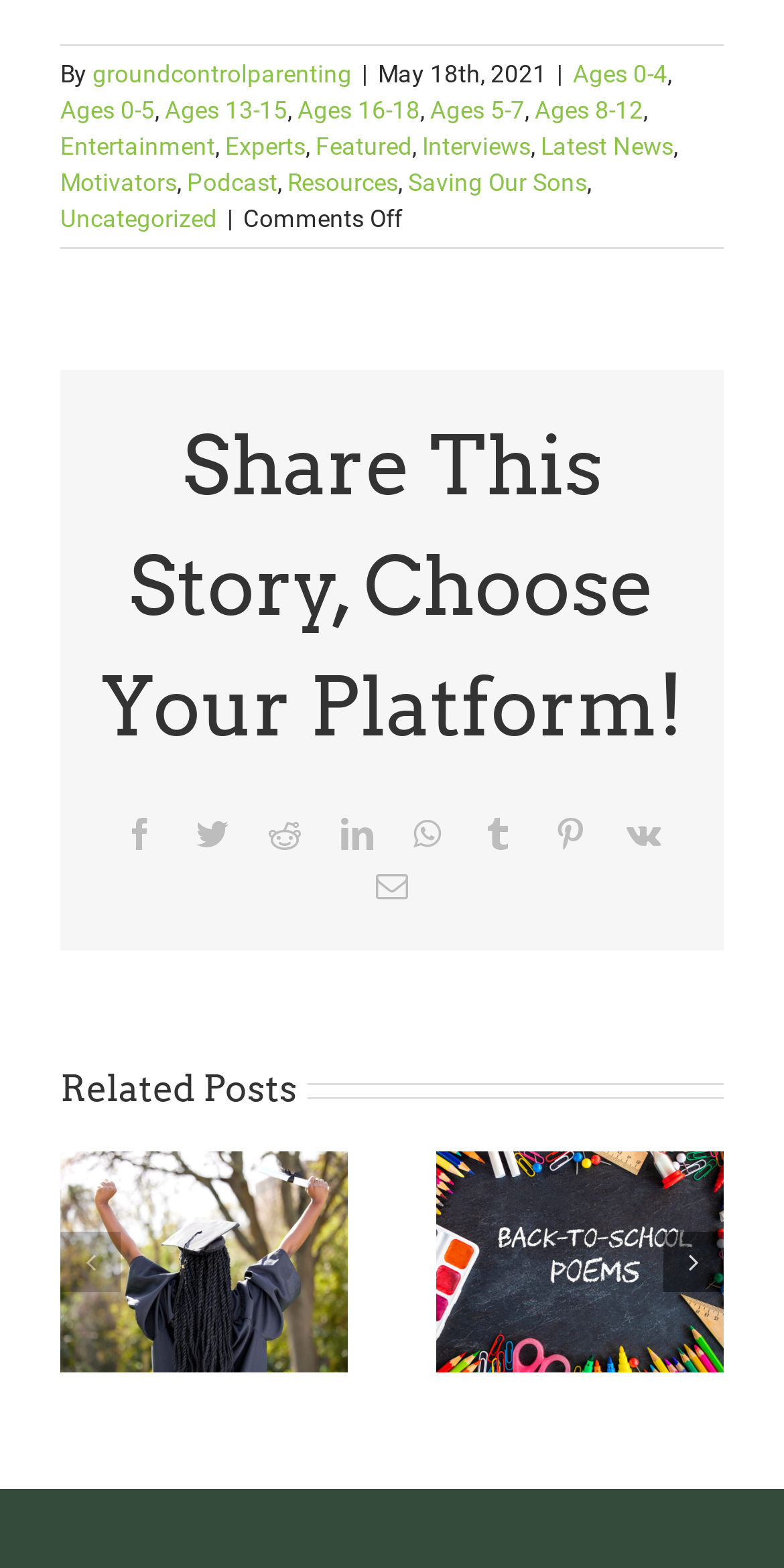What is the title of the related post?
Respond with a short answer, either a single word or a phrase, based on the image.

Commencement Wisdom from Deborah Roberts